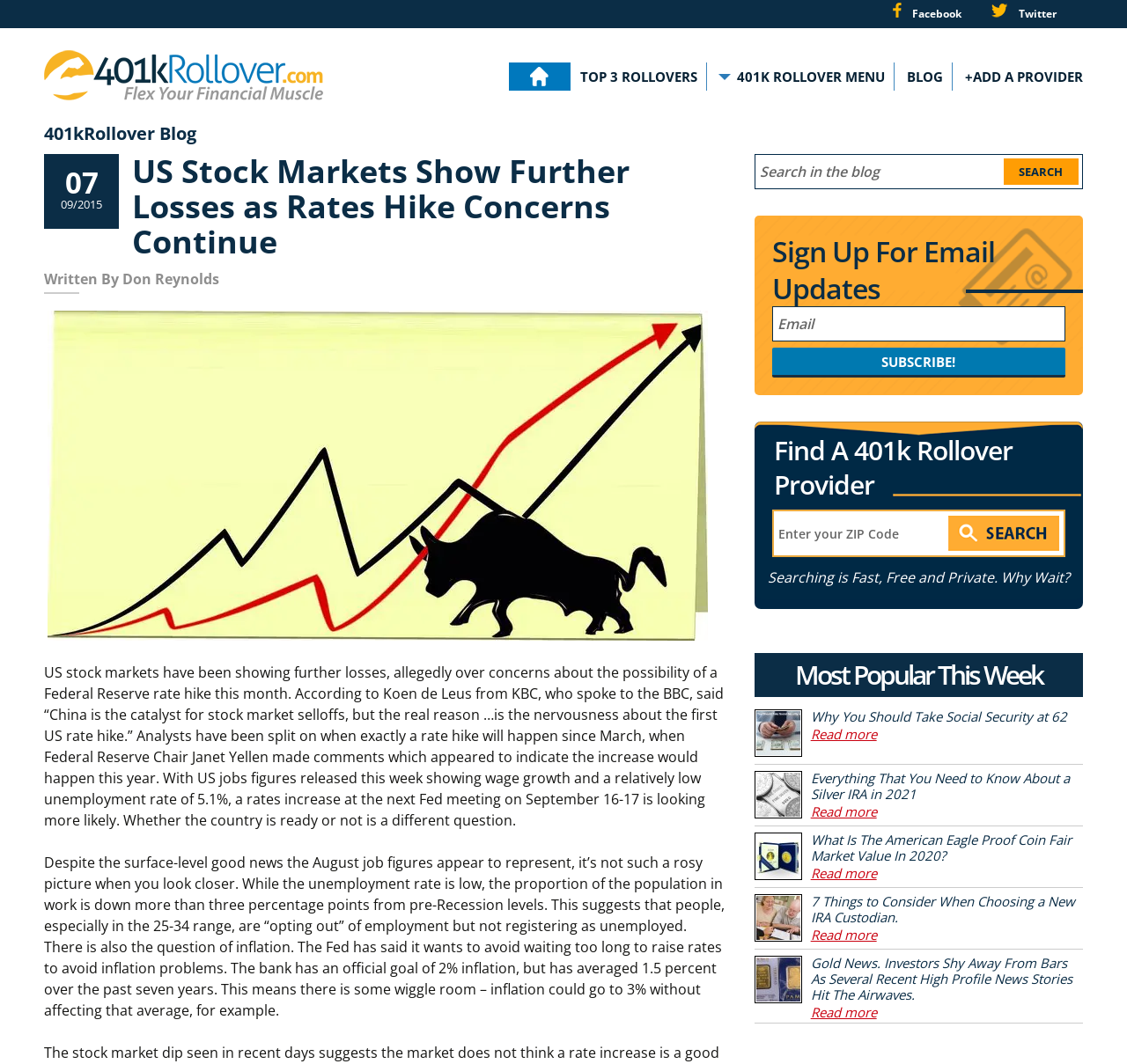Please find the bounding box coordinates (top-left x, top-left y, bottom-right x, bottom-right y) in the screenshot for the UI element described as follows: name="submit" value="Post Comment"

None